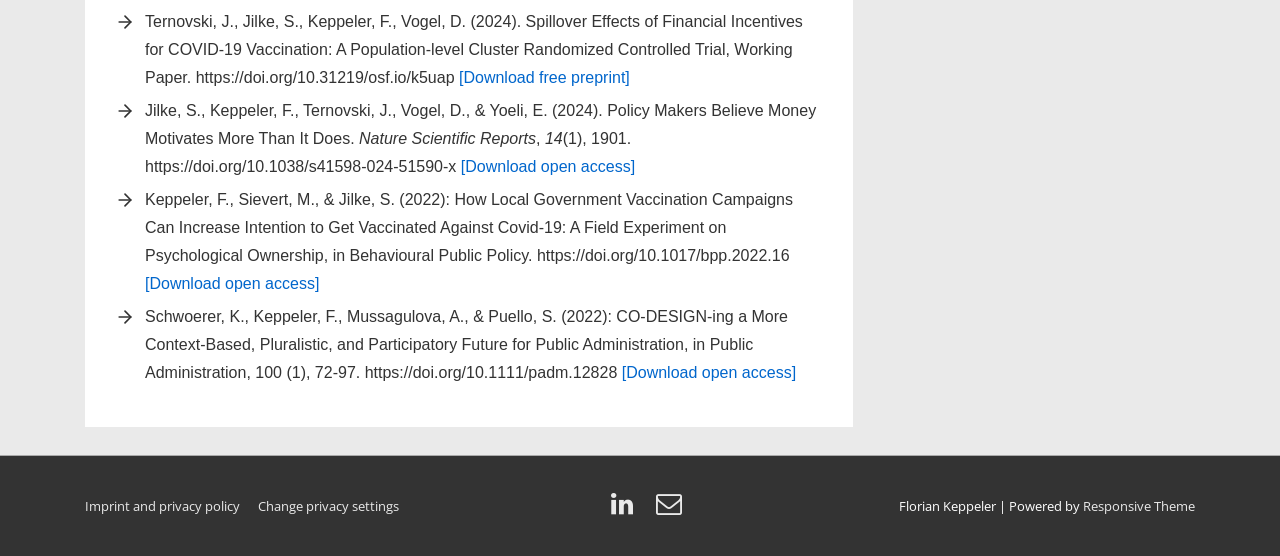Bounding box coordinates are given in the format (top-left x, top-left y, bottom-right x, bottom-right y). All values should be floating point numbers between 0 and 1. Provide the bounding box coordinate for the UI element described as: Imprint and privacy policy

[0.066, 0.893, 0.188, 0.925]